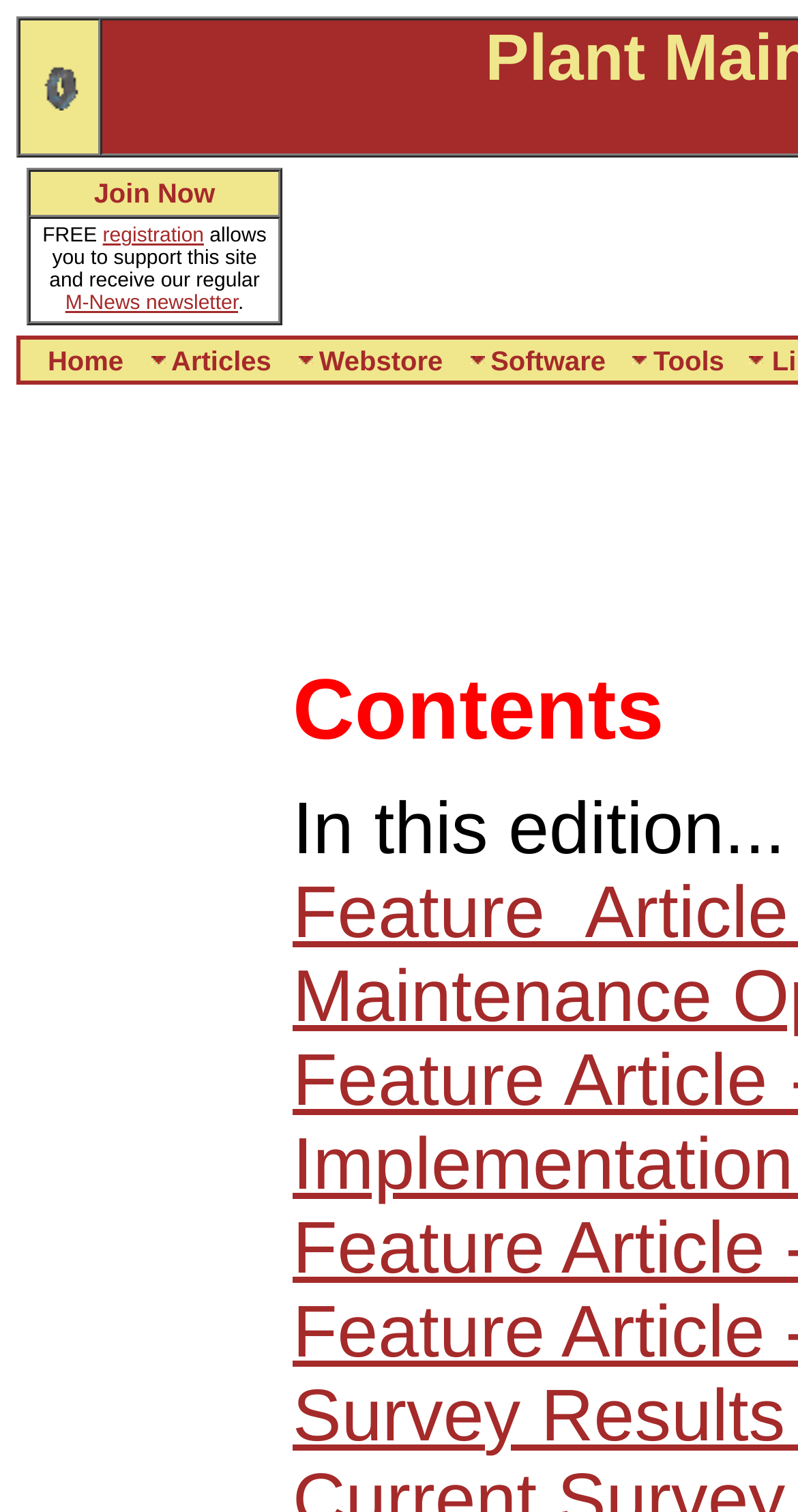Reply to the question with a single word or phrase:
What is the text of the first gridcell in the table?

Join Now